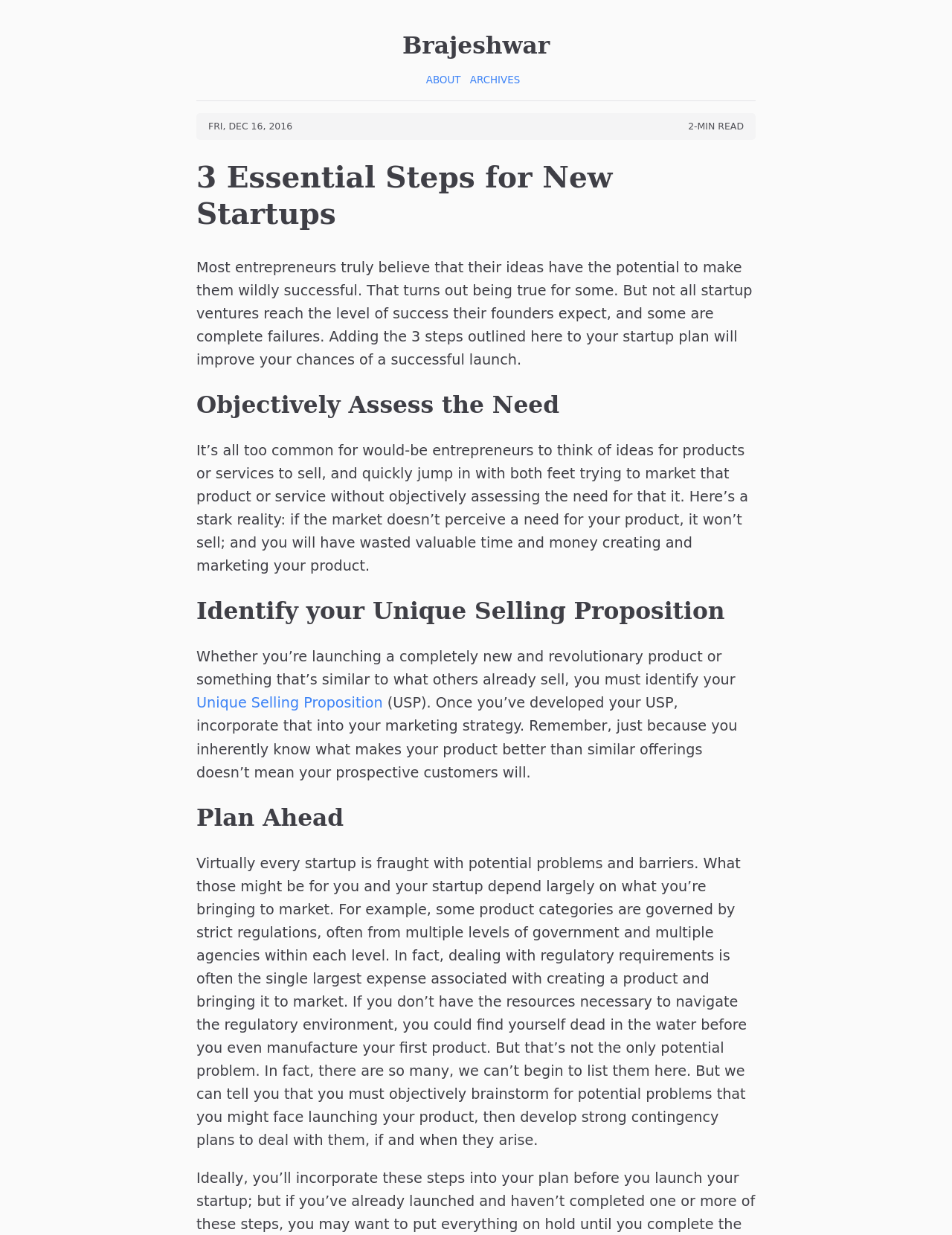Locate the bounding box of the UI element described by: "parent_node: Search for: name="s"" in the given webpage screenshot.

None